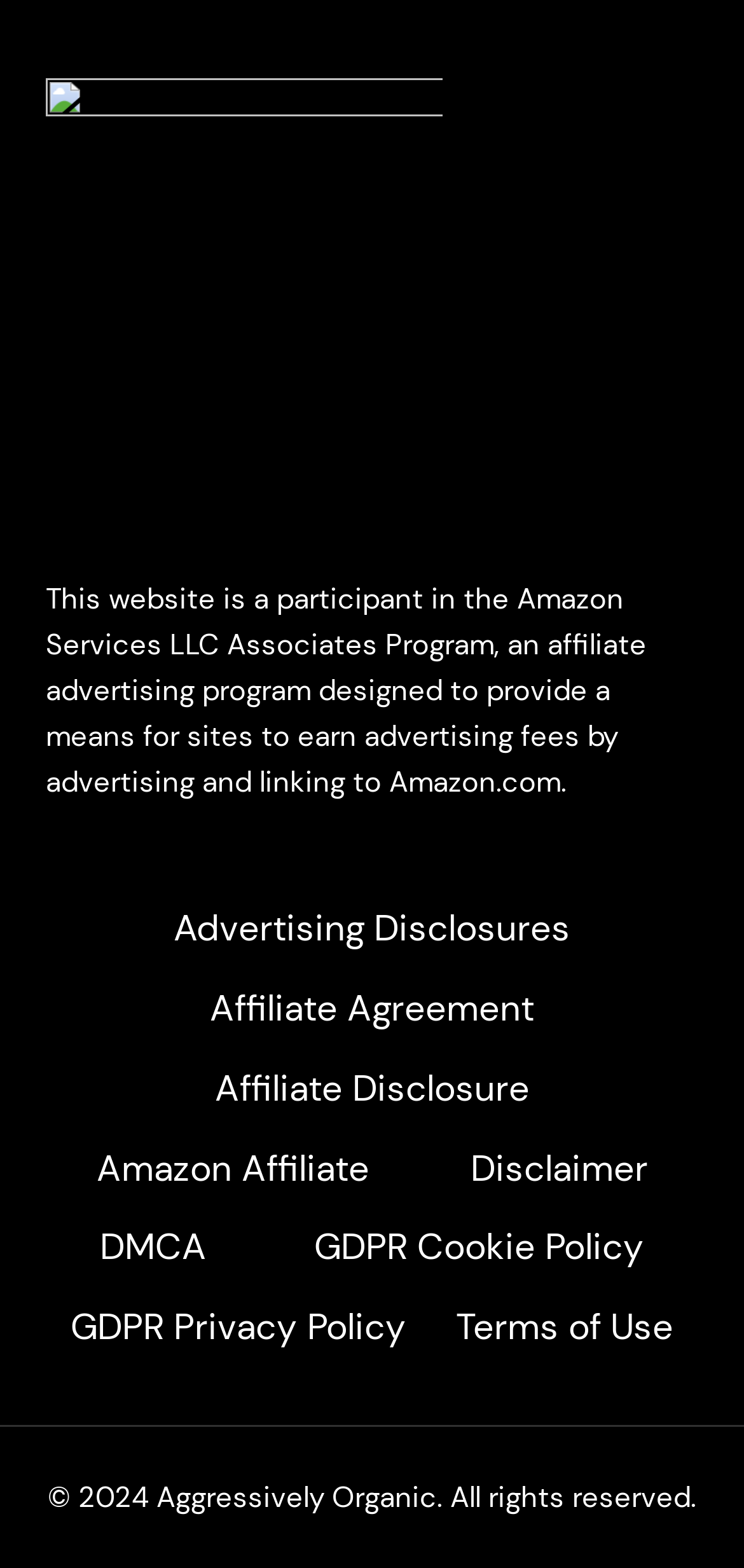What is the name of the affiliate program mentioned?
Using the image provided, answer with just one word or phrase.

Amazon Services LLC Associates Program